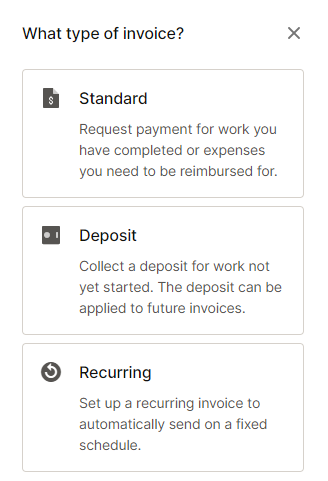What is unique about the Recurring invoice type?
Please give a detailed and thorough answer to the question, covering all relevant points.

The Recurring invoice type is unique in that it allows users to set up a recurring invoice that automatically sends out to clients on a predetermined schedule. This feature streamlines the invoicing process for ongoing services or retainer agreements, saving users time and effort.